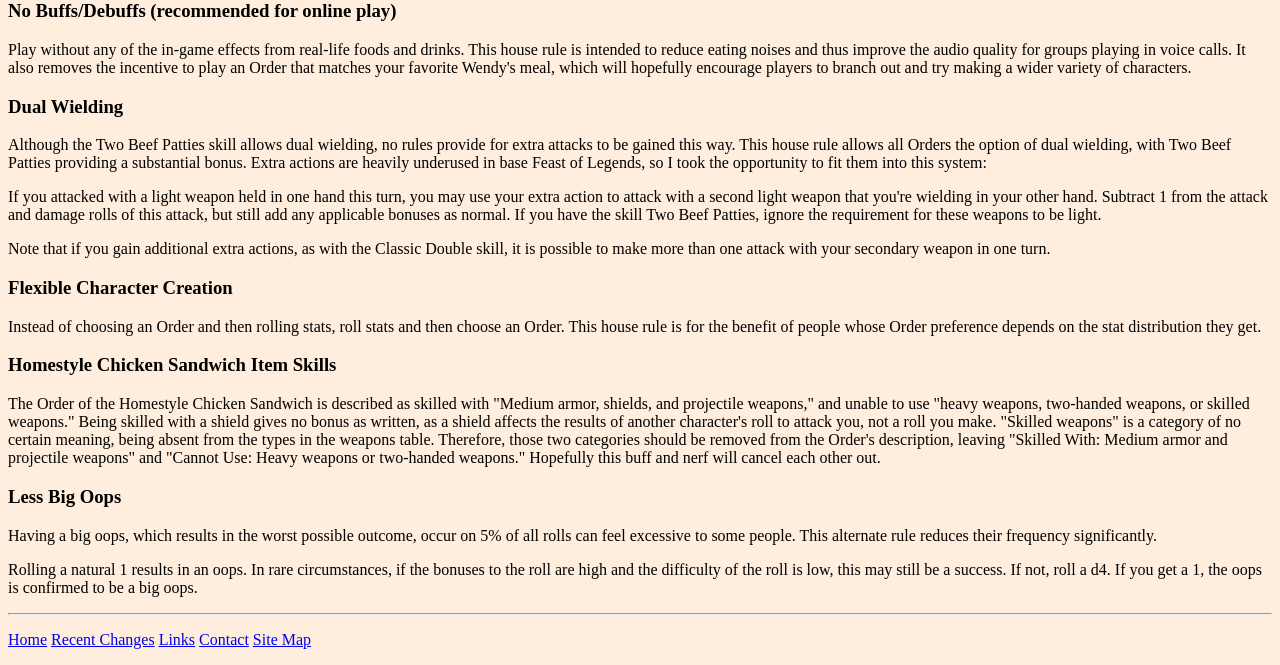Bounding box coordinates are specified in the format (top-left x, top-left y, bottom-right x, bottom-right y). All values are floating point numbers bounded between 0 and 1. Please provide the bounding box coordinate of the region this sentence describes: Recent Changes

[0.04, 0.948, 0.121, 0.974]